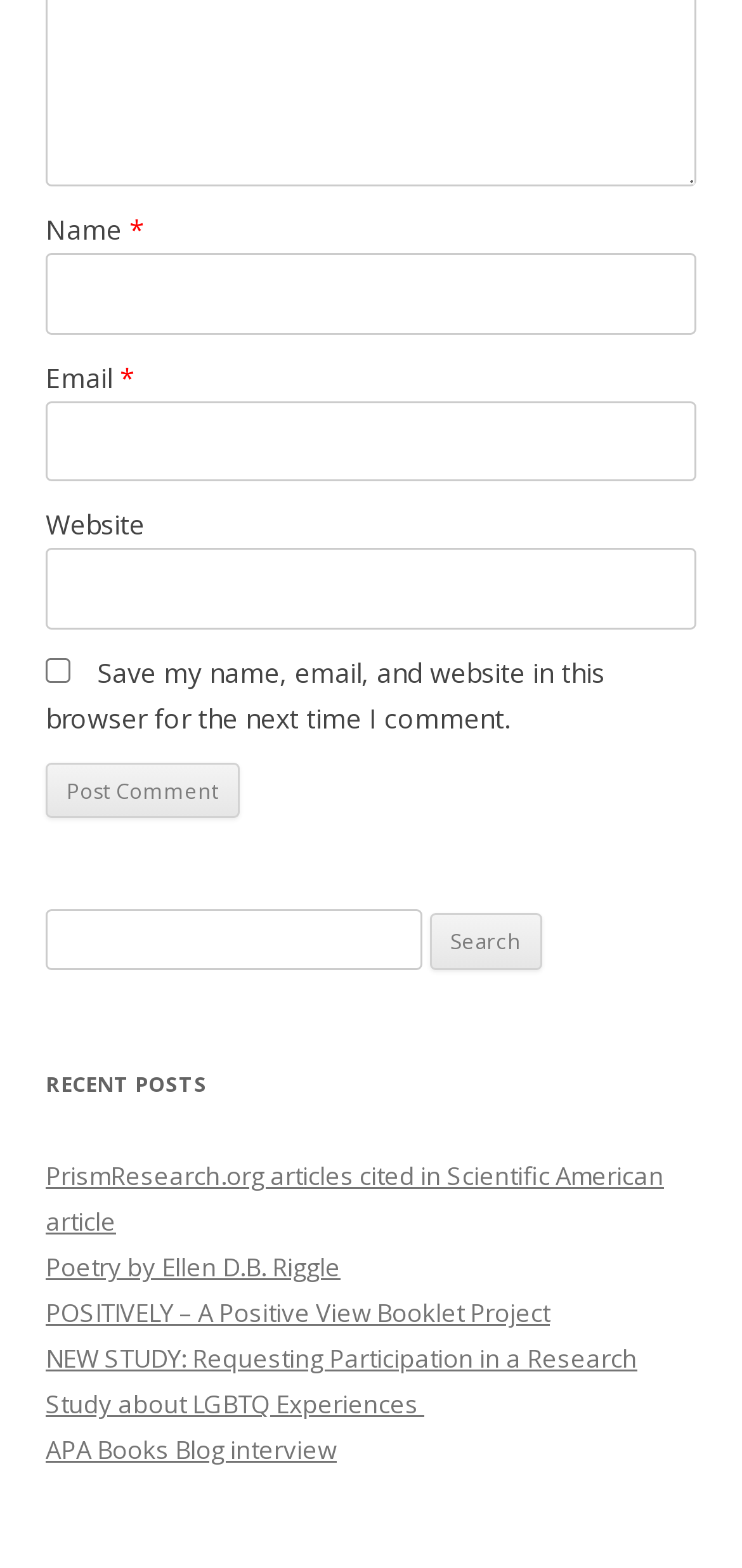What is the purpose of the search bar?
Please provide a full and detailed response to the question.

The search bar is located below the comment form and is labeled 'Search for:', suggesting that it allows users to search for specific content within the website.